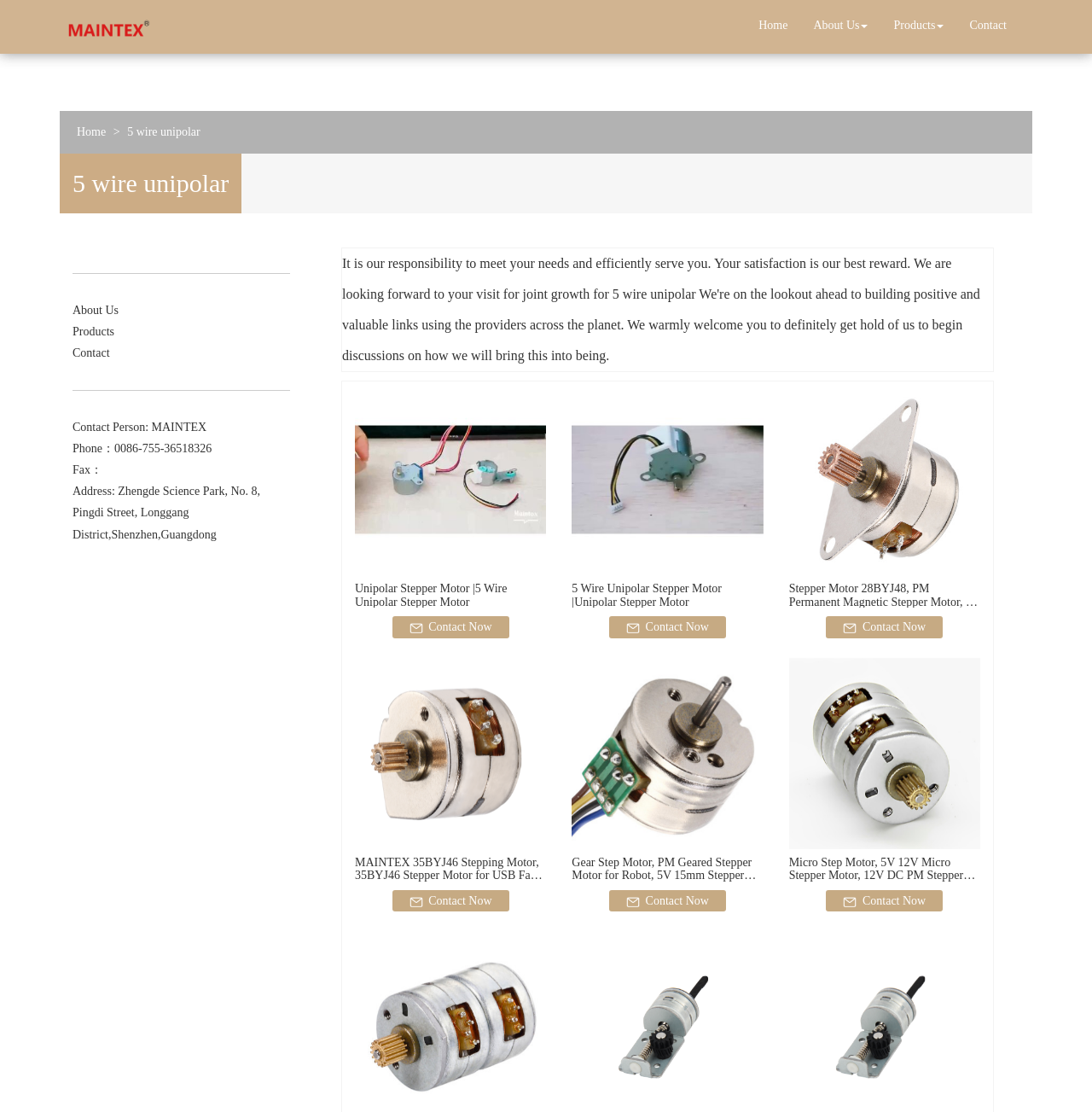Please identify the bounding box coordinates of the element I should click to complete this instruction: 'View the '5 wire unipolar' product'. The coordinates should be given as four float numbers between 0 and 1, like this: [left, top, right, bottom].

[0.117, 0.113, 0.183, 0.124]